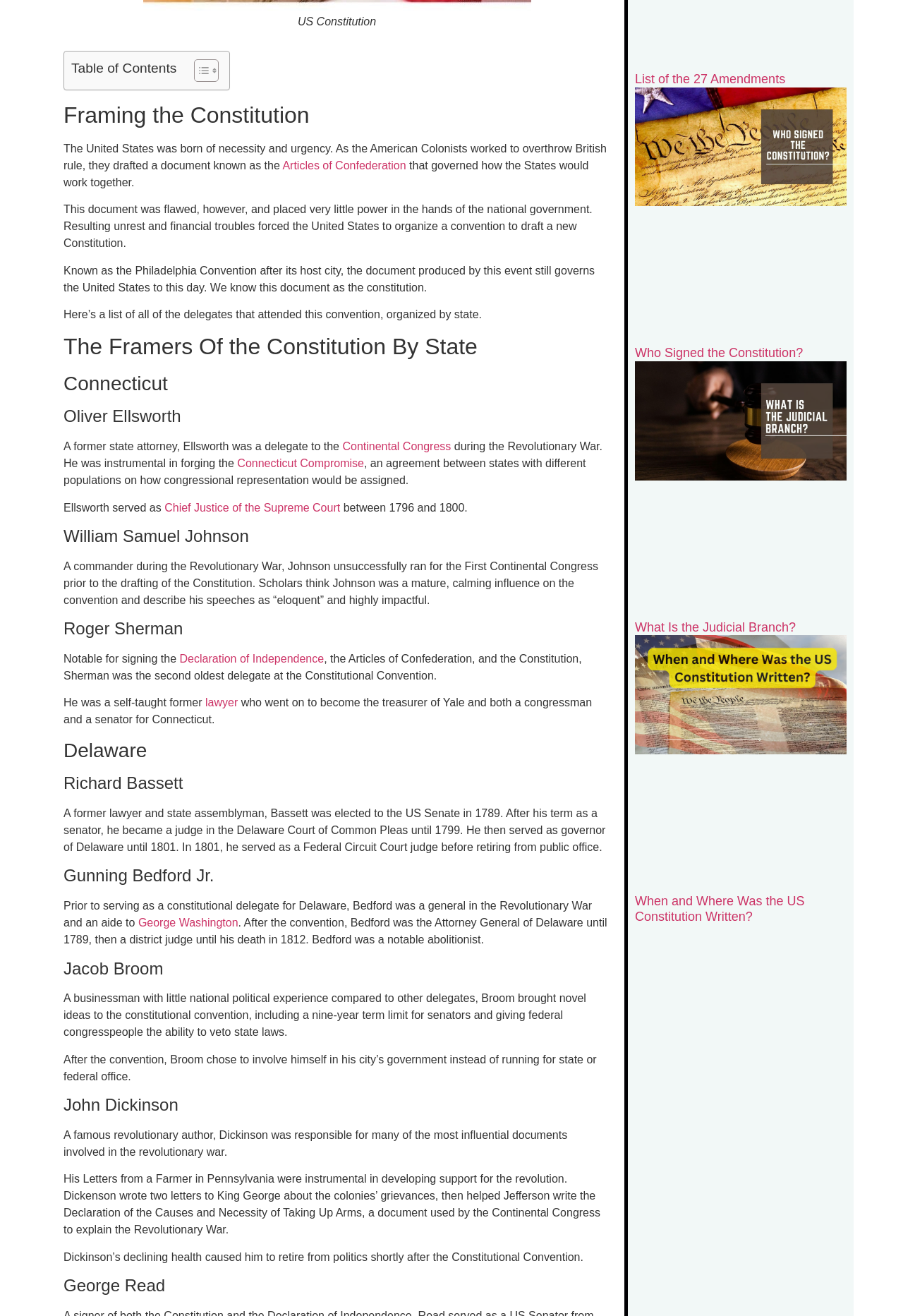Find the bounding box of the UI element described as: "Contact". The bounding box coordinates should be given as four float values between 0 and 1, i.e., [left, top, right, bottom].

None